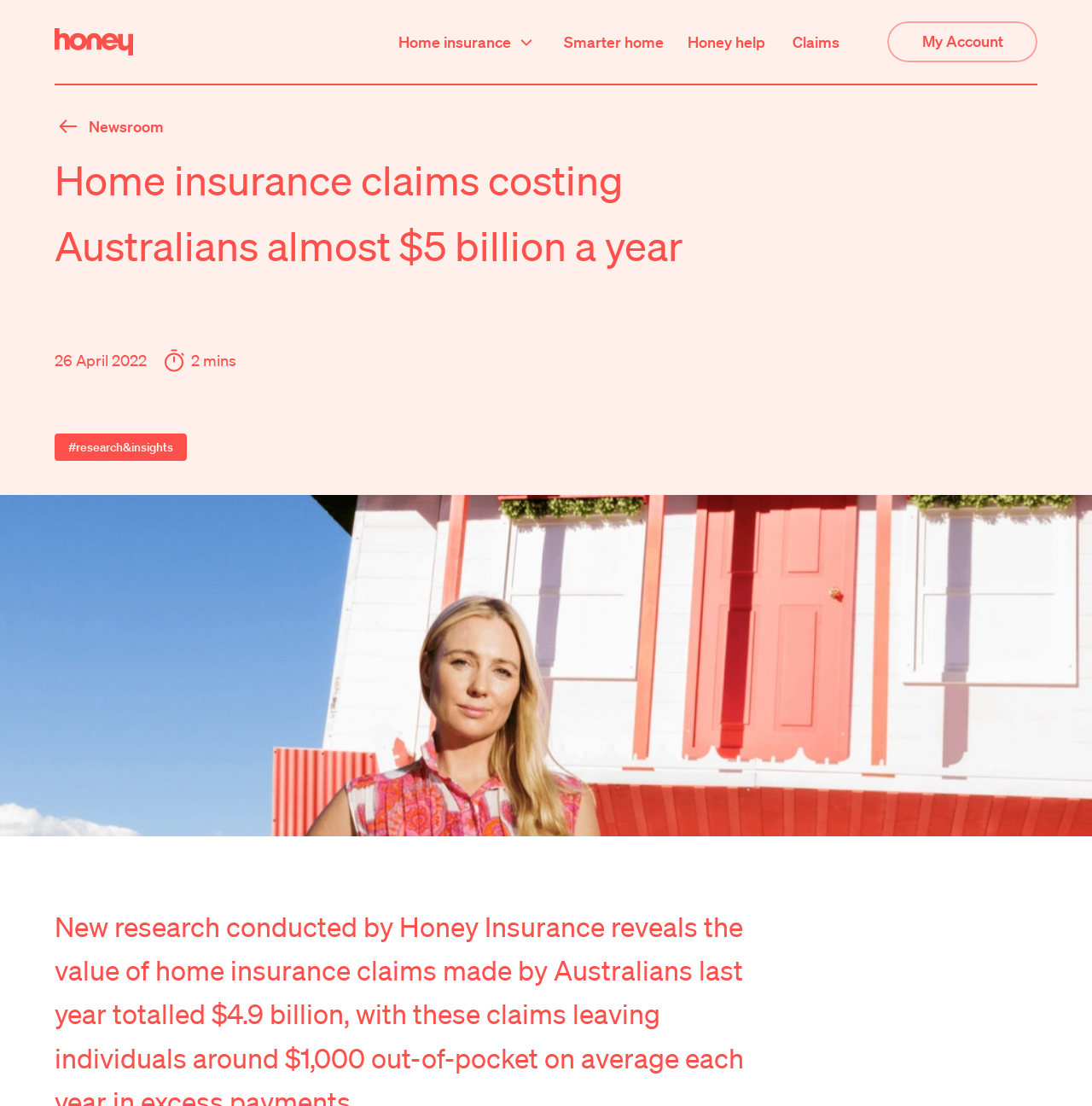Pinpoint the bounding box coordinates of the area that should be clicked to complete the following instruction: "Learn about Smarter home". The coordinates must be given as four float numbers between 0 and 1, i.e., [left, top, right, bottom].

[0.516, 0.027, 0.608, 0.049]